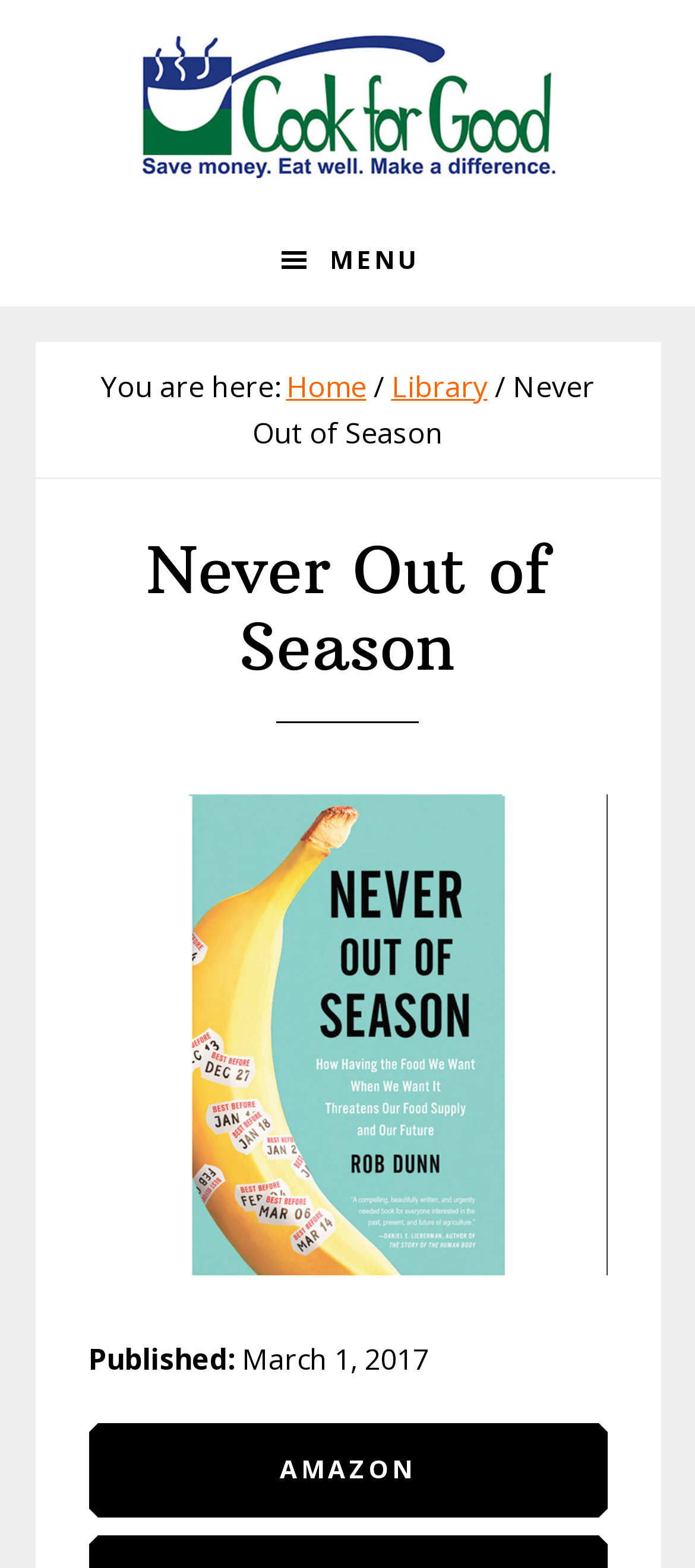Given the description NTA, predict the bounding box coordinates of the UI element. Ensure the coordinates are in the format (top-left x, top-left y, bottom-right x, bottom-right y) and all values are between 0 and 1.

None